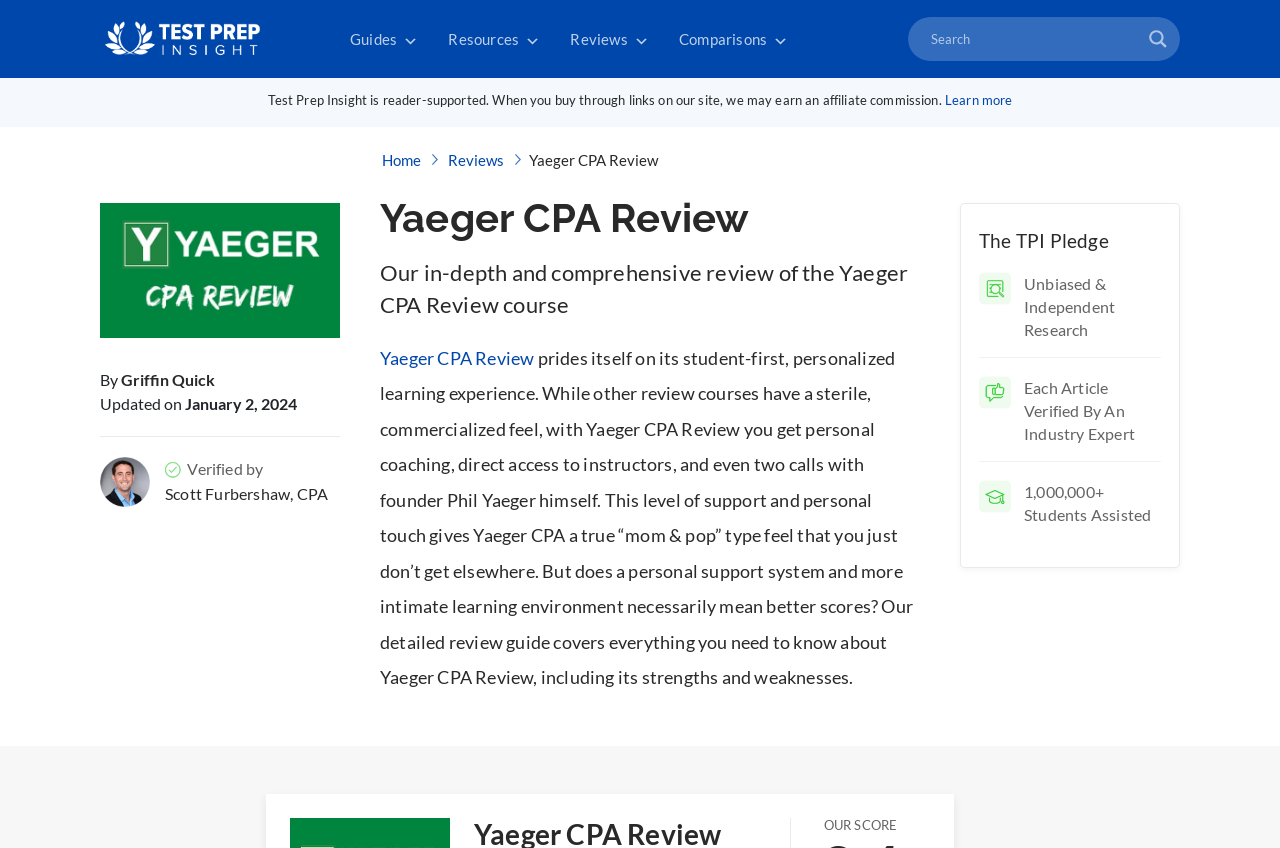Use the information in the screenshot to answer the question comprehensively: What is the pledge mentioned at the bottom of the webpage?

I determined the answer by looking at the text at the bottom of the webpage, which states 'The TPI Pledge'. This suggests that the pledge is a commitment made by Test Prep Insight, and it is highlighted at the bottom of the webpage.